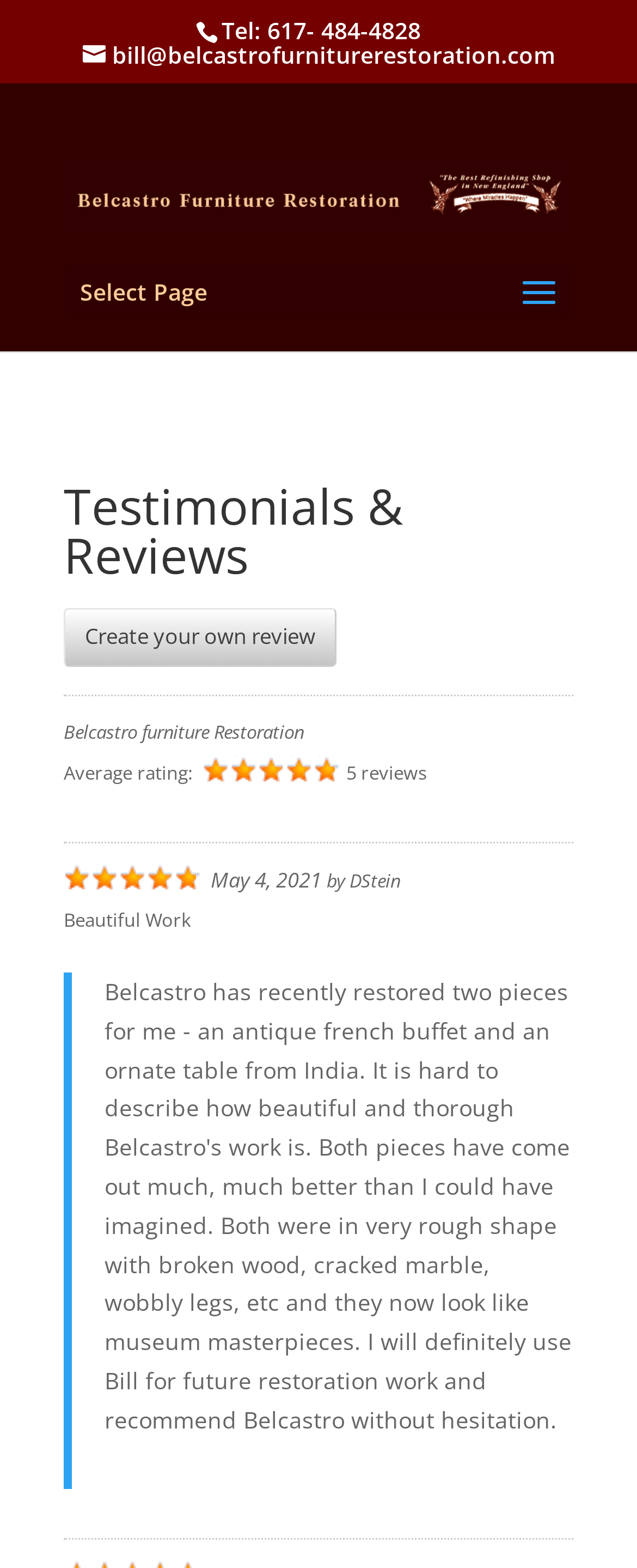Respond to the question below with a concise word or phrase:
What is the average rating of Belcastro Furniture Restoration Refinishing?

5